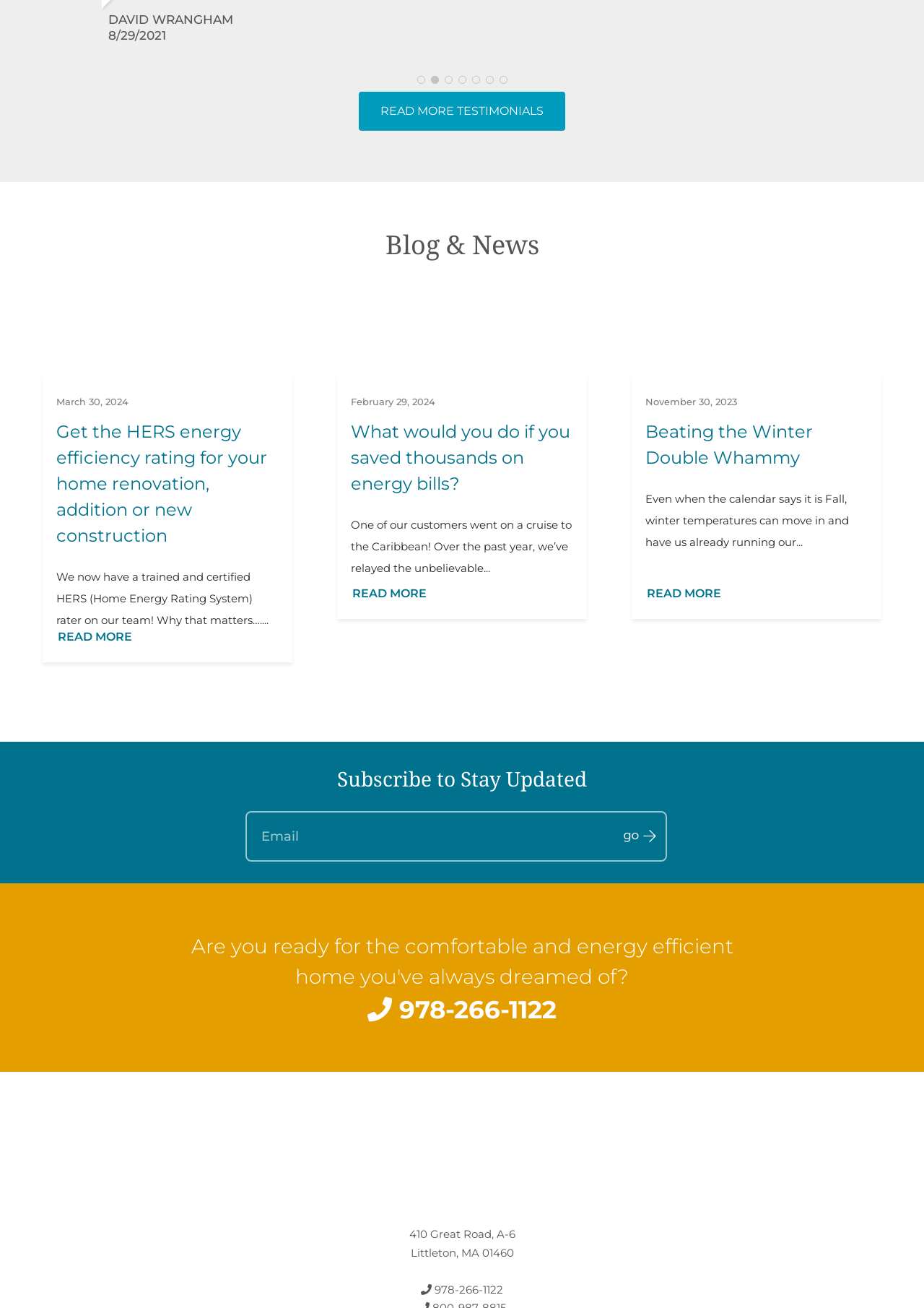Given the description "Read More Testimonials", determine the bounding box of the corresponding UI element.

[0.388, 0.07, 0.612, 0.1]